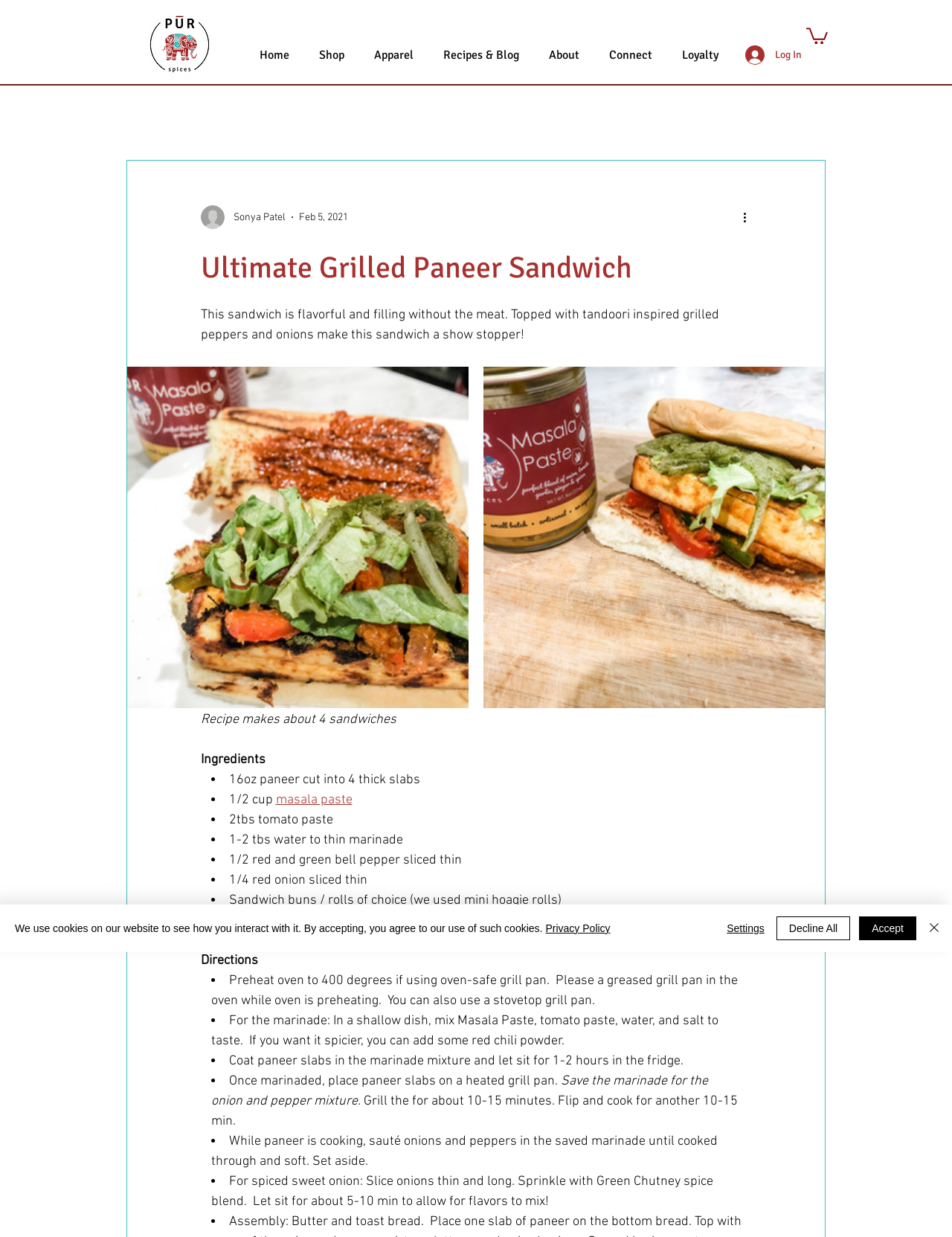Locate the bounding box coordinates of the clickable region to complete the following instruction: "Enter your name in the 'Name' textbox."

None